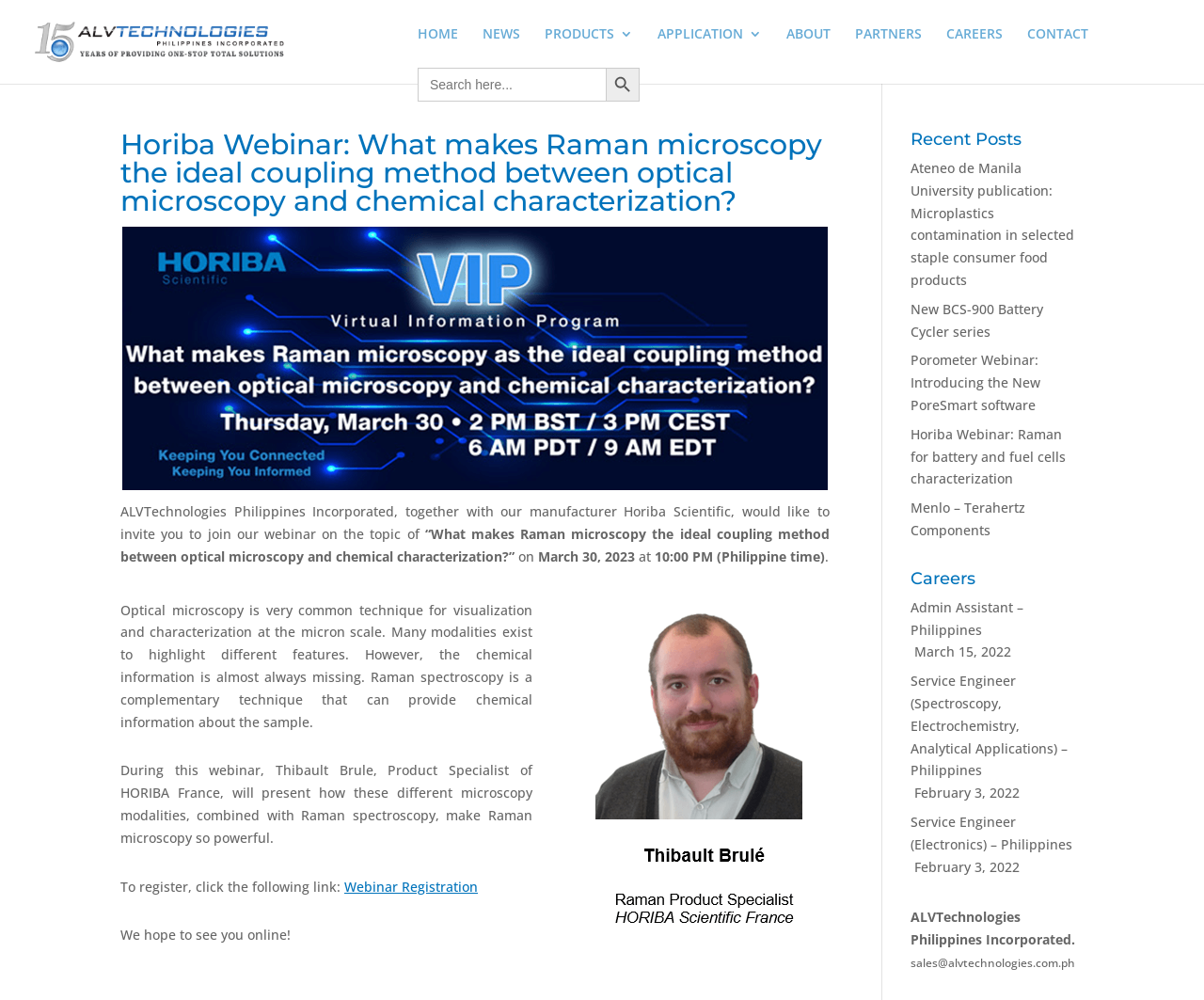Please determine the bounding box coordinates of the element to click on in order to accomplish the following task: "Click on the ALVTechnologies link". Ensure the coordinates are four float numbers ranging from 0 to 1, i.e., [left, top, right, bottom].

[0.027, 0.031, 0.34, 0.049]